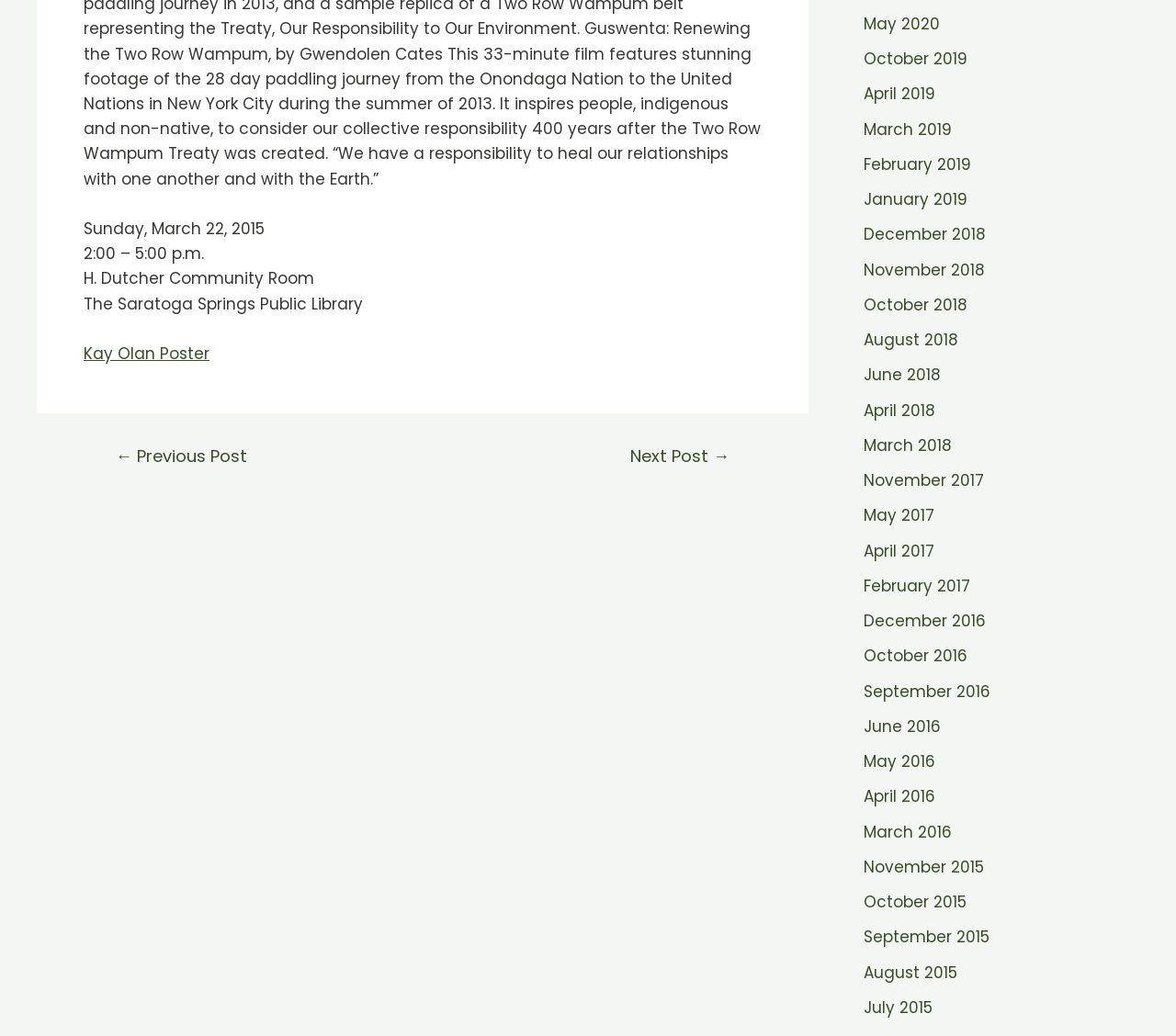Please identify the coordinates of the bounding box that should be clicked to fulfill this instruction: "View posts in May 2020".

[0.734, 0.012, 0.799, 0.034]